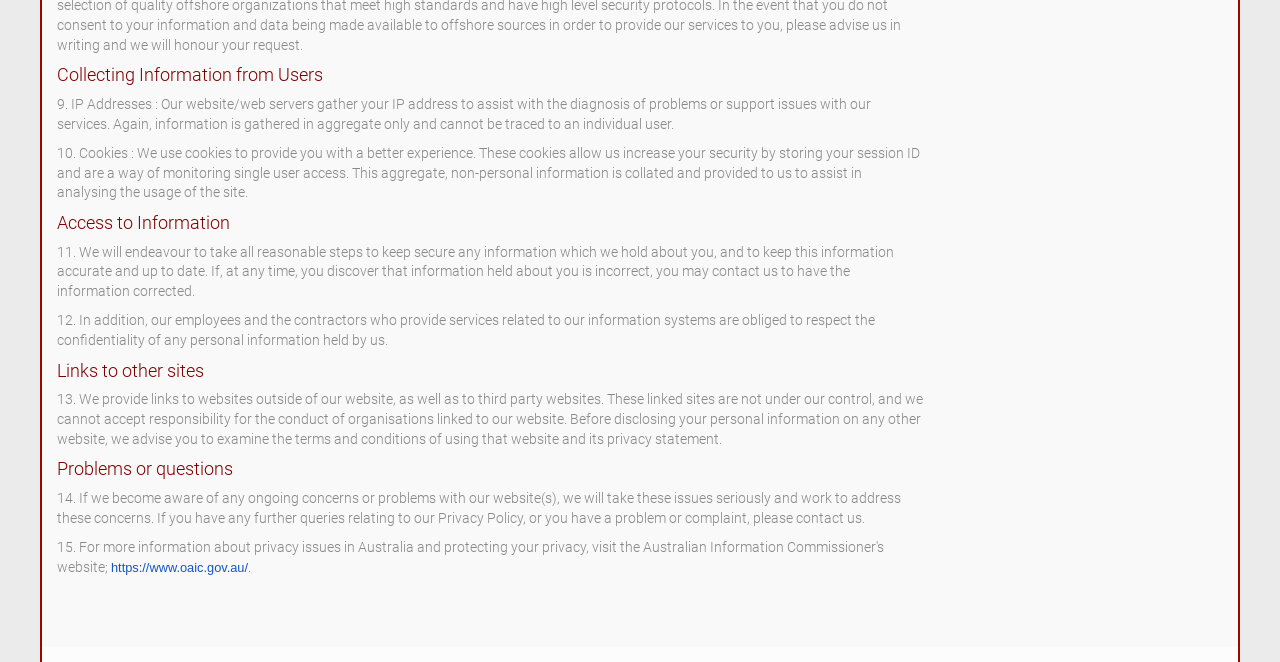What should you do if you have a problem or complaint about the website?
Provide a one-word or short-phrase answer based on the image.

Contact us